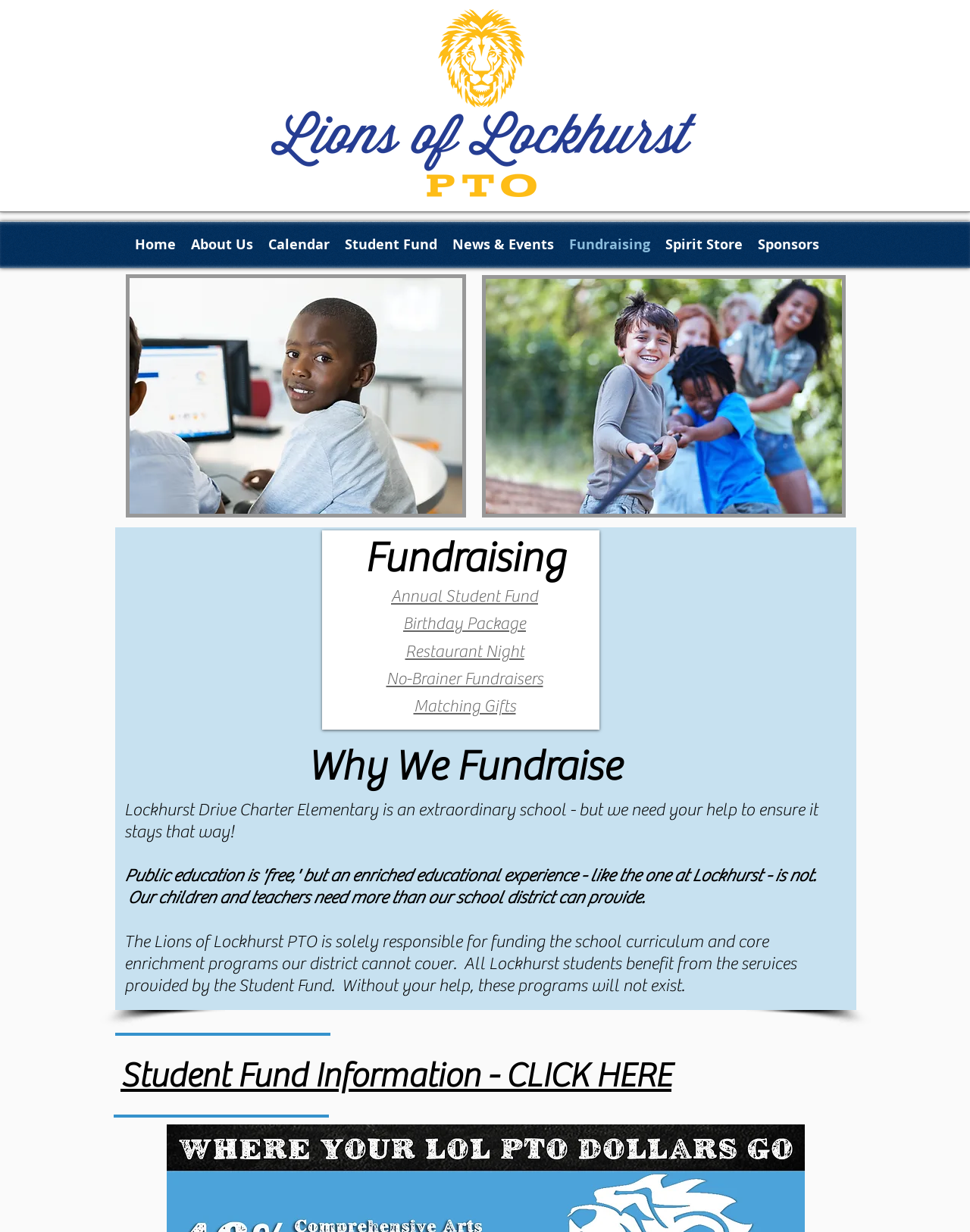What is the image above the 'Fundraising' heading?
Look at the image and answer the question with a single word or phrase.

Computer Class